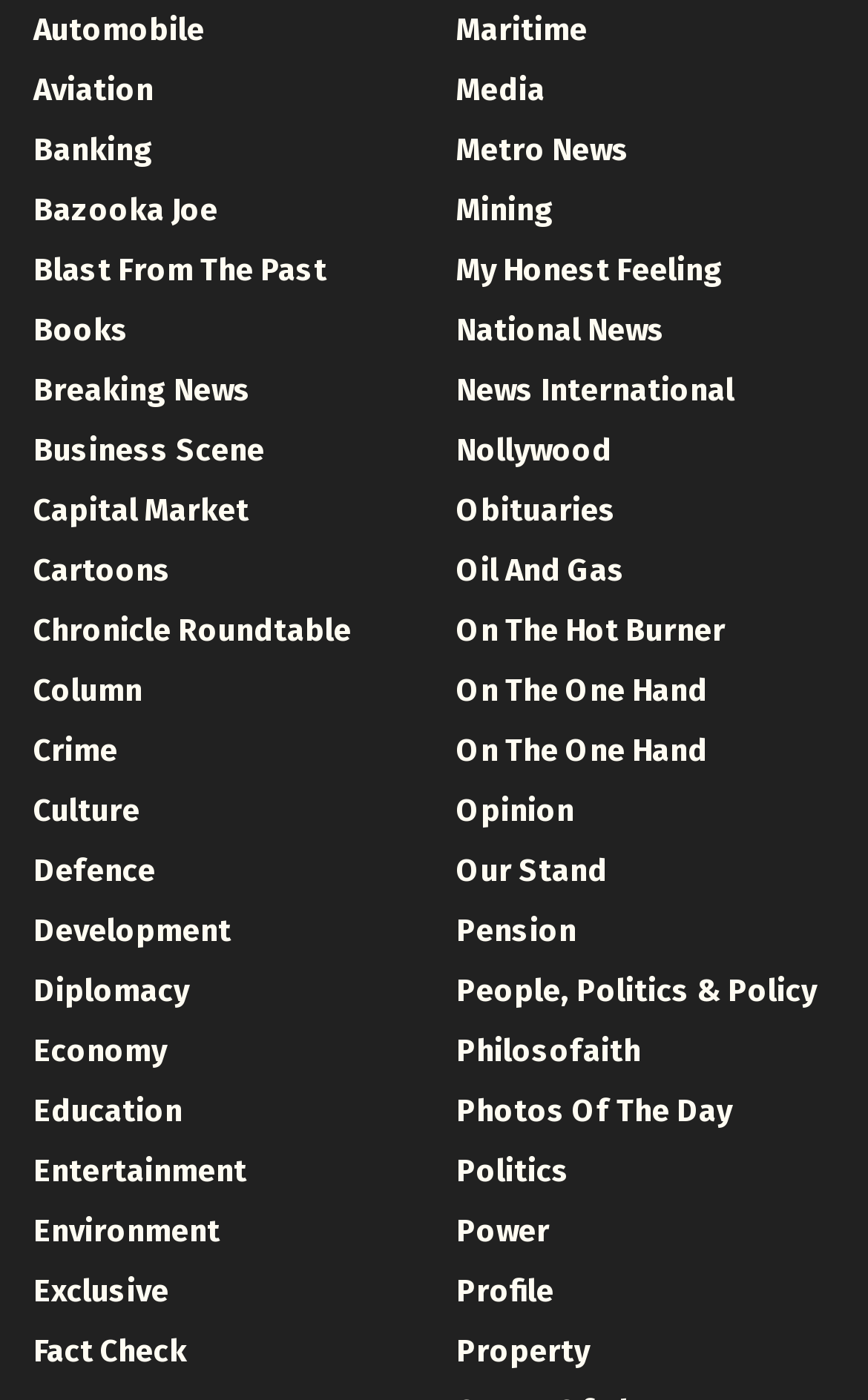How many categories of news are available on this website?
Examine the webpage screenshot and provide an in-depth answer to the question.

By counting the number of links on the webpage, I can see that there are more than 40 categories of news available, including but not limited to Automobile, Aviation, Banking, and many more.